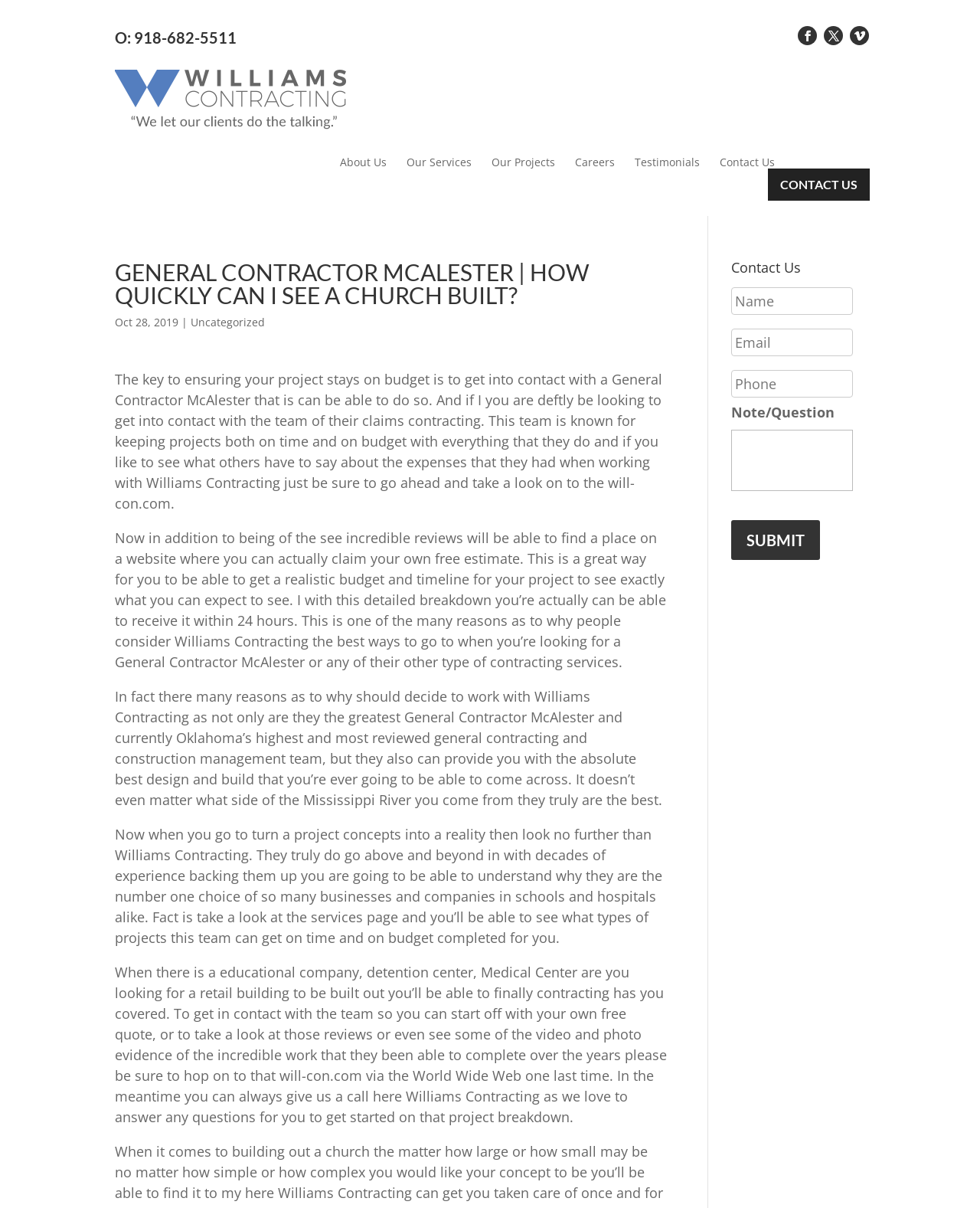Respond to the question below with a single word or phrase:
How can I get a free estimate from Williams Contracting?

Claim it on their website